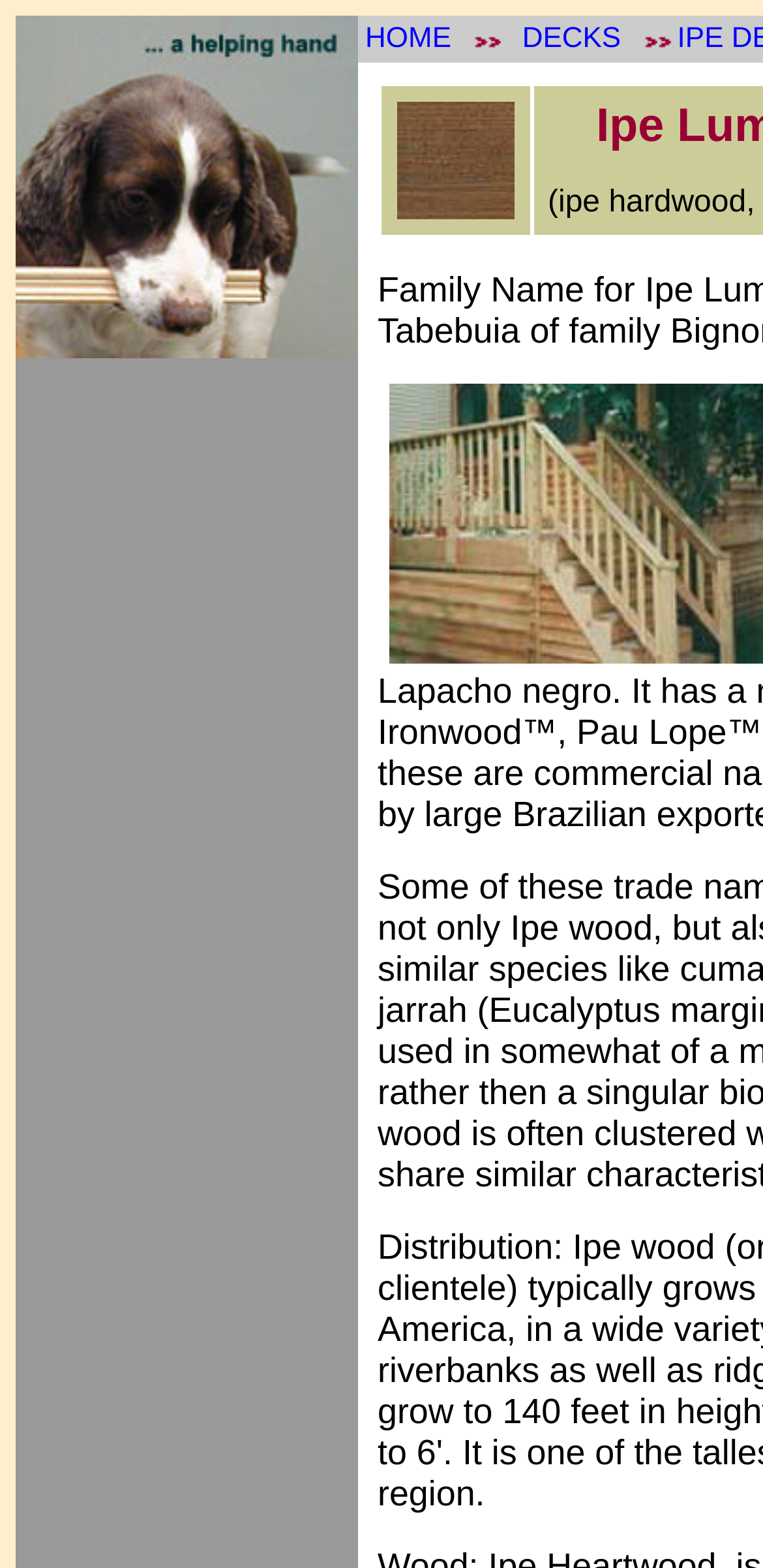Using the element description: "alt="ipe wood decking"", determine the bounding box coordinates for the specified UI element. The coordinates should be four float numbers between 0 and 1, [left, top, right, bottom].

[0.505, 0.132, 0.69, 0.152]